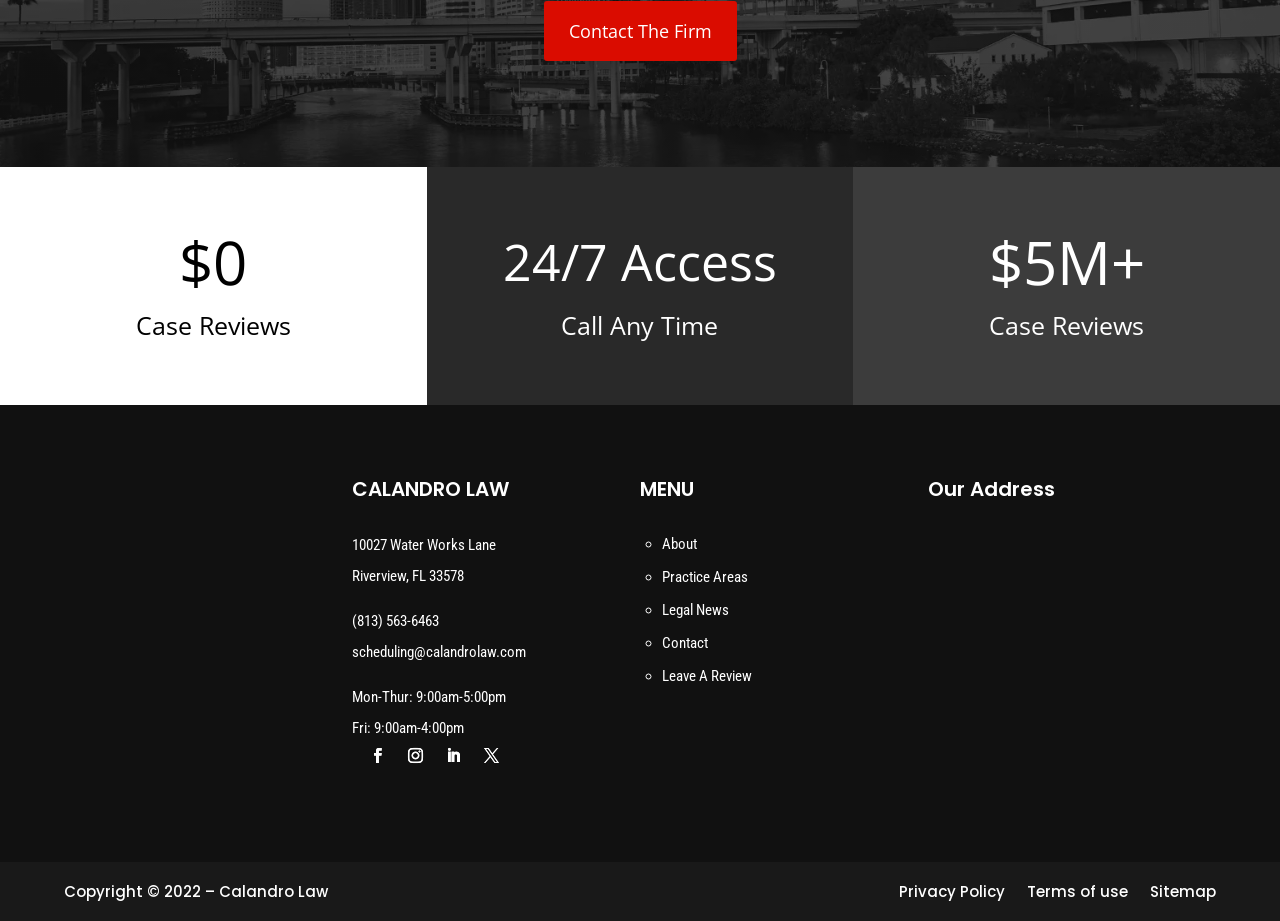Identify the bounding box coordinates for the element you need to click to achieve the following task: "View practice areas". The coordinates must be four float values ranging from 0 to 1, formatted as [left, top, right, bottom].

[0.517, 0.617, 0.584, 0.636]